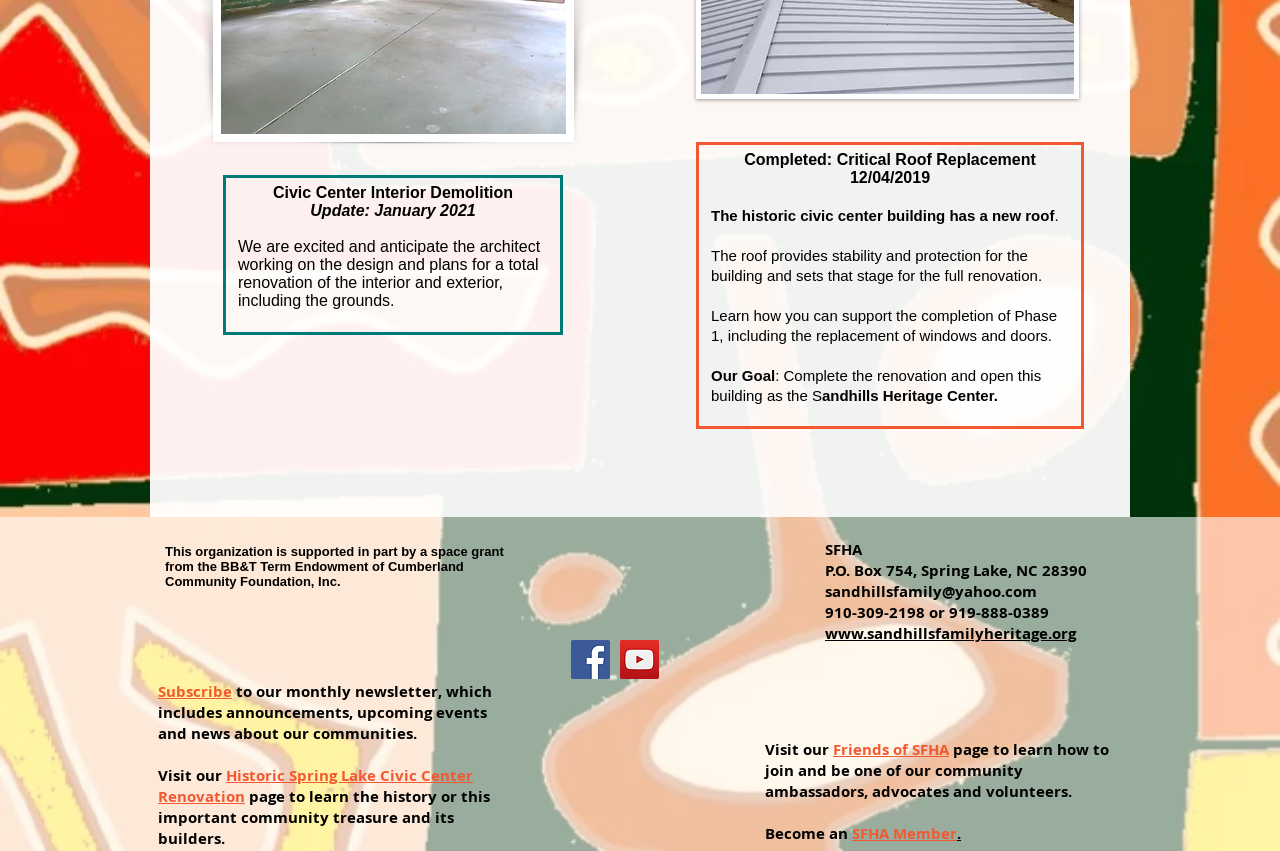Please specify the bounding box coordinates of the clickable region to carry out the following instruction: "Click the Facebook Social Icon". The coordinates should be four float numbers between 0 and 1, in the format [left, top, right, bottom].

[0.446, 0.752, 0.477, 0.798]